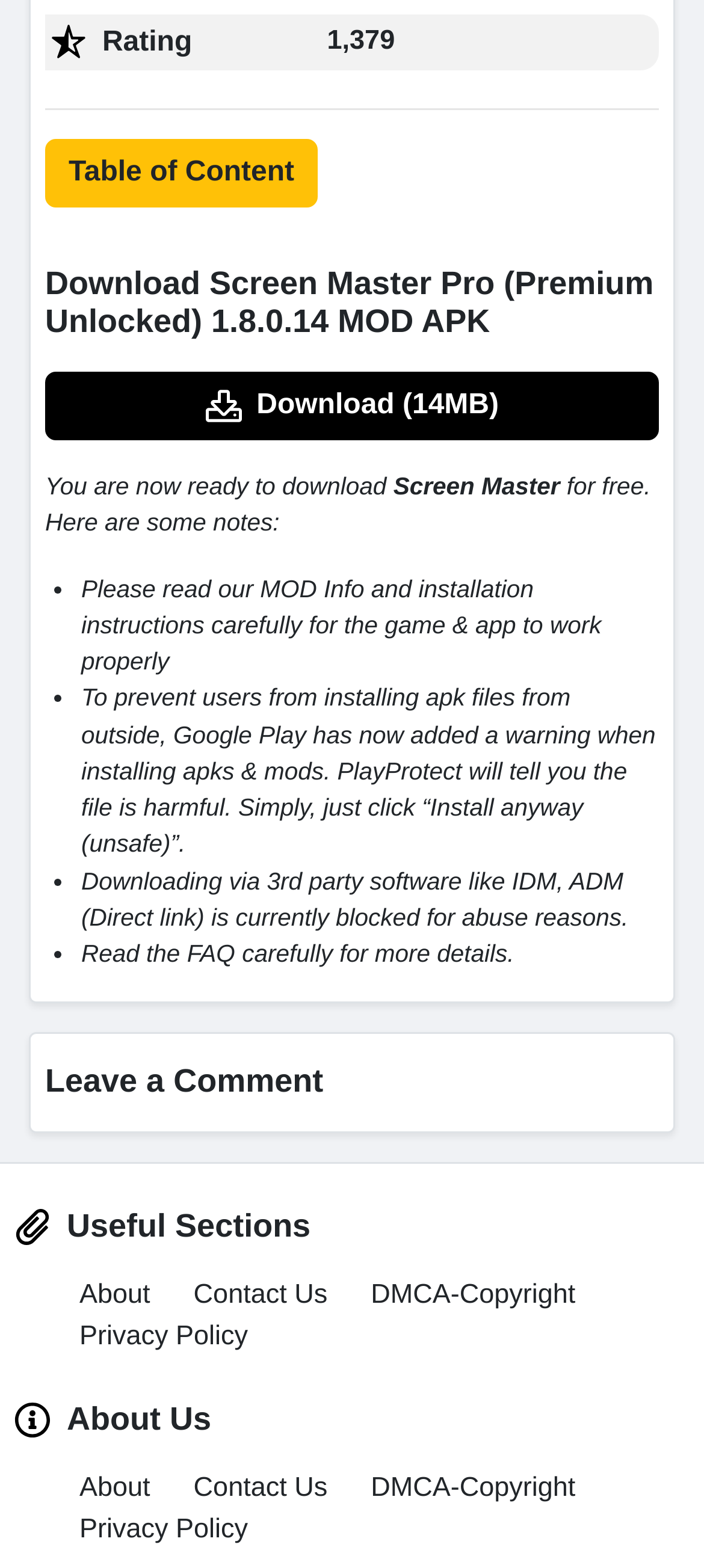Determine the coordinates of the bounding box for the clickable area needed to execute this instruction: "Leave a Comment".

[0.064, 0.678, 0.936, 0.703]